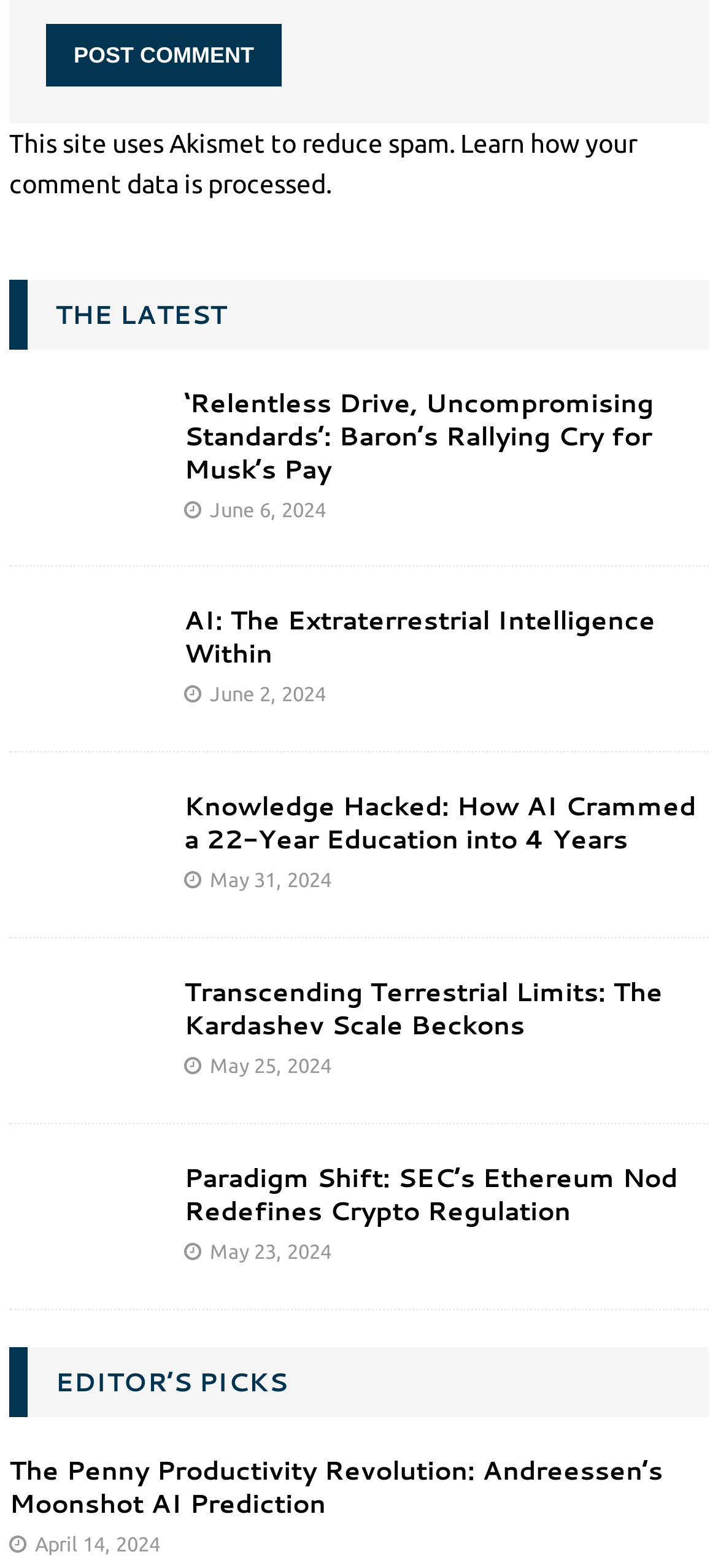How many articles are listed under 'THE LATEST'?
Based on the image, answer the question with as much detail as possible.

There are five links listed under the heading 'THE LATEST', each with a title and a date, indicating that they are articles.